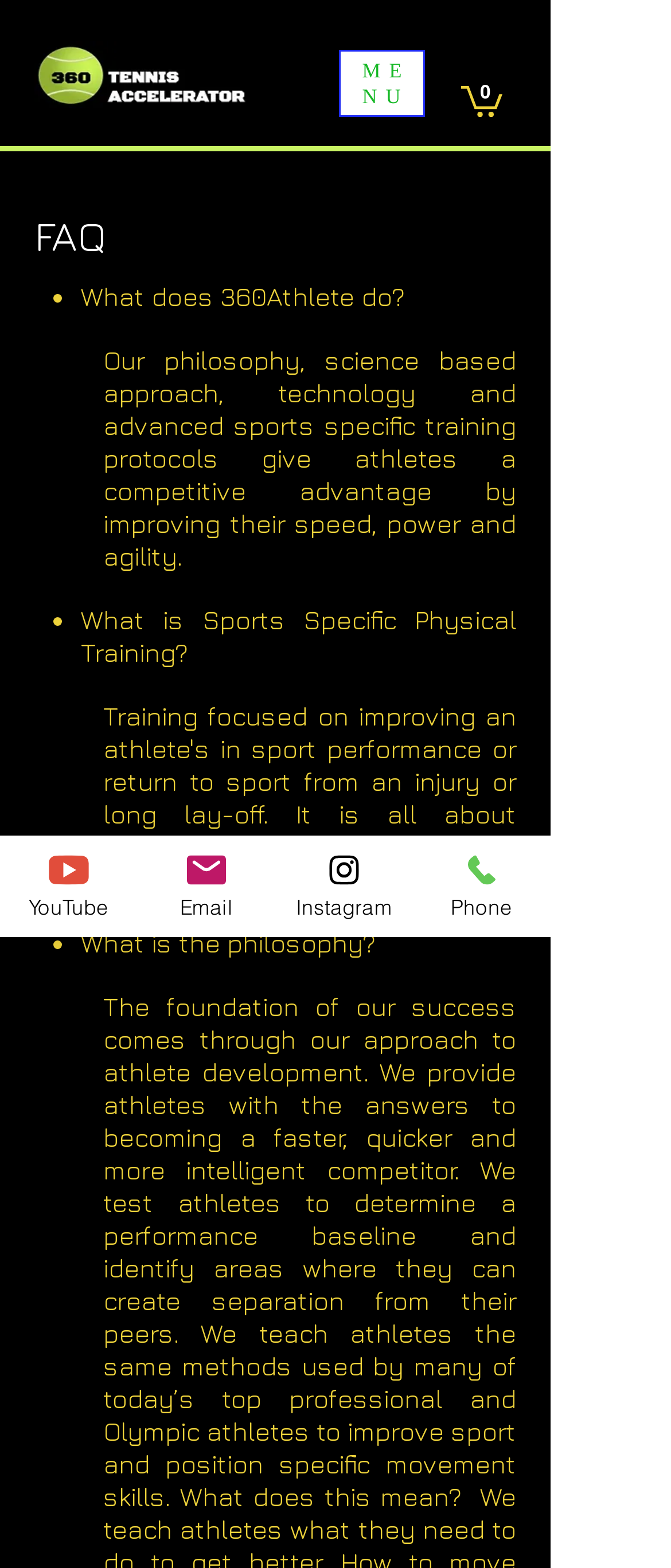Find the bounding box coordinates for the area that should be clicked to accomplish the instruction: "Open navigation menu".

[0.505, 0.032, 0.633, 0.075]